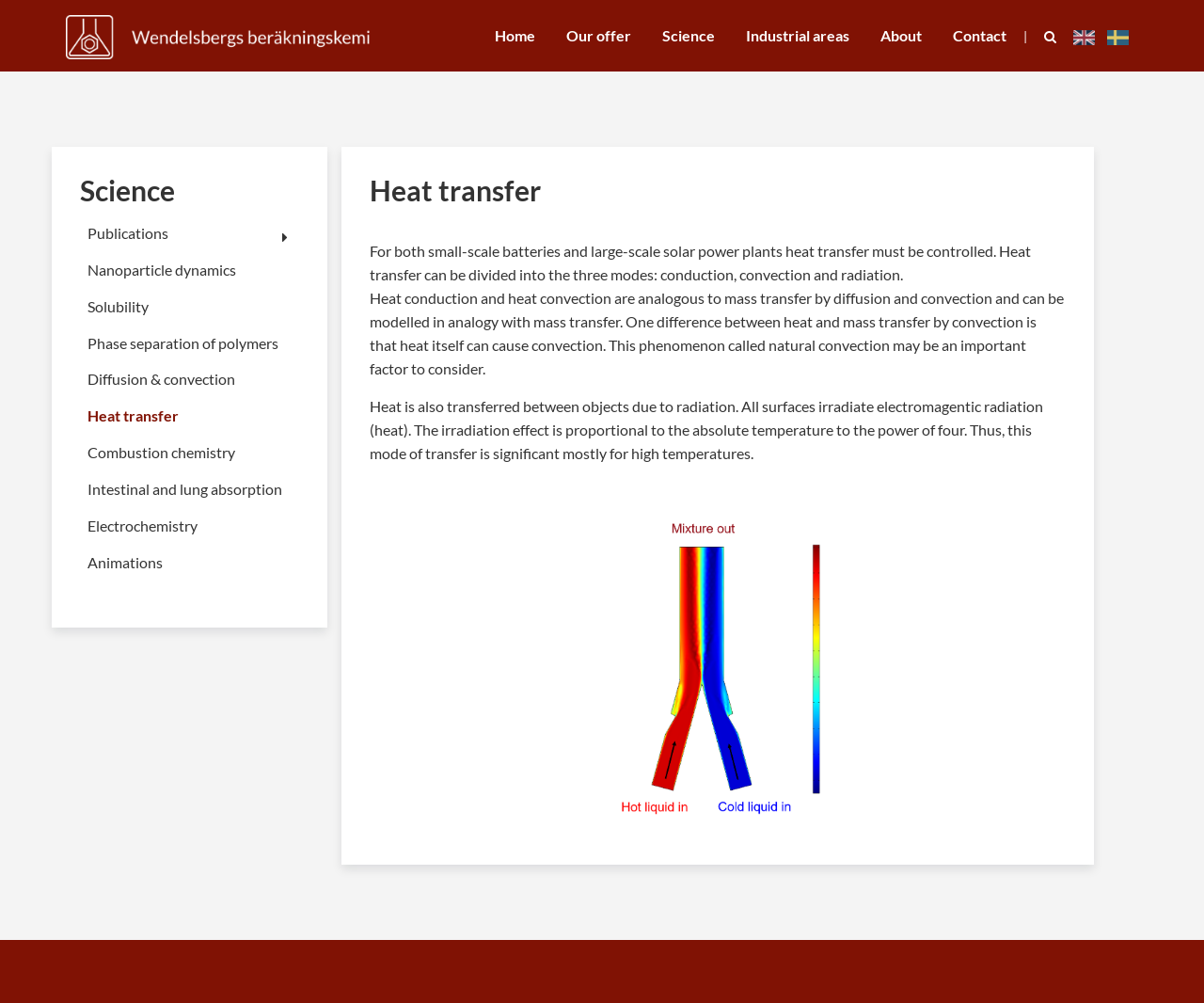What is the third mode of heat transfer mentioned on the page?
Please respond to the question thoroughly and include all relevant details.

I read the text under the 'Heat transfer' heading, which starts at coordinates [0.307, 0.174, 0.885, 0.205], and found that the three modes of heat transfer are conduction, convection, and radiation.